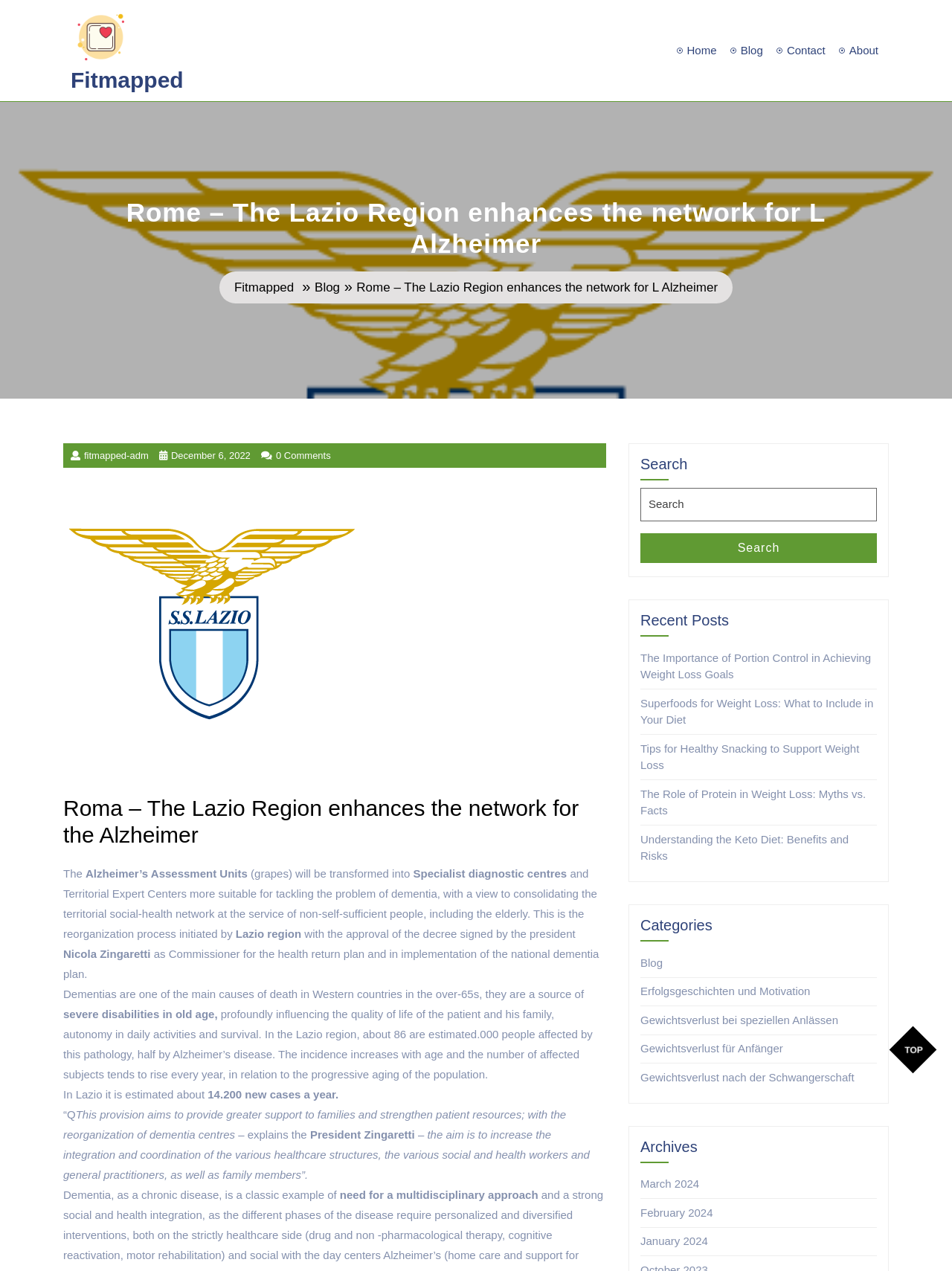Can you look at the image and give a comprehensive answer to the question:
What is the name of the region enhancing the network for L Alzheimer?

The question is asking about the region mentioned in the webpage content. After carefully reading the text, I found that the region is Lazio, which is mentioned in the sentence 'This is the reorganization process initiated by Lazio region...'.